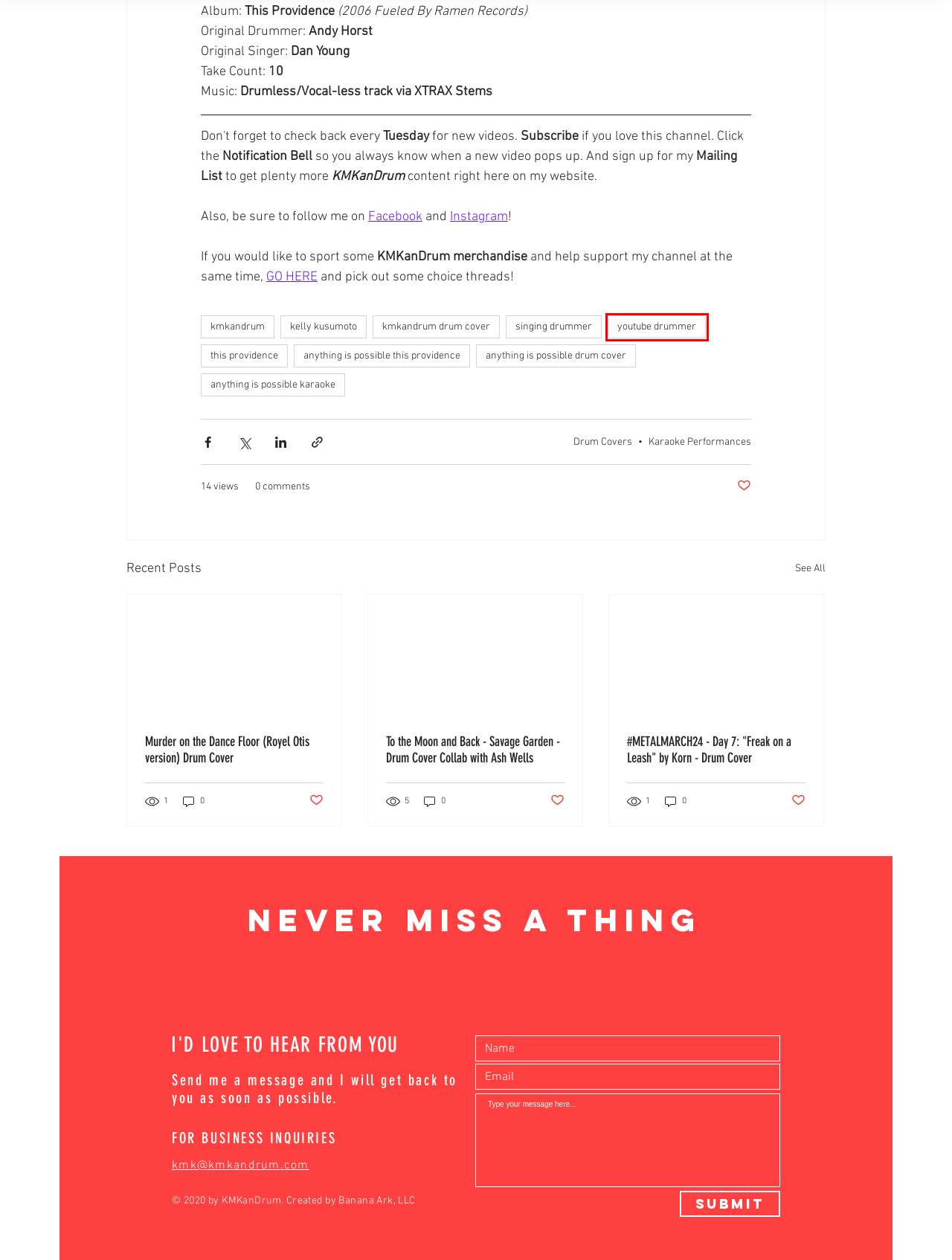You see a screenshot of a webpage with a red bounding box surrounding an element. Pick the webpage description that most accurately represents the new webpage after interacting with the element in the red bounding box. The options are:
A. anything is possible drum cover | KMKanDrum
B. this providence | KMKanDrum
C. kelly kusumoto | KMKanDrum
D. youtube drummer | KMKanDrum
E. Murder on the Dance Floor (Royel Otis version) Drum Cover
F. anything is possible karaoke | KMKanDrum
G. #METALMARCH24 - Day 7: "Freak on a Leash" by Korn - Drum Cover
H. anything is possible this providence | KMKanDrum

D